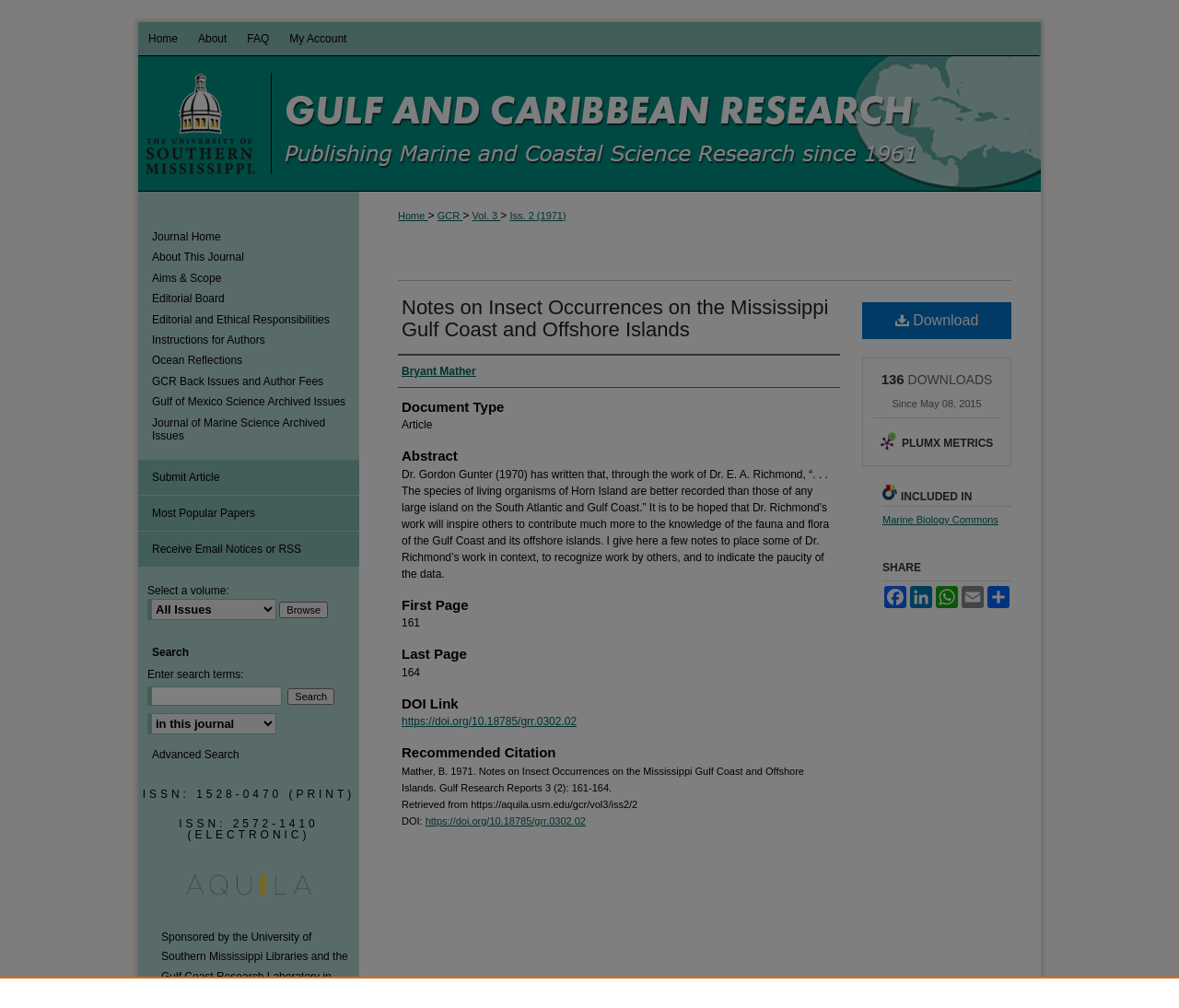Who is the author of the article?
Give a thorough and detailed response to the question.

The author of the article can be found by looking at the 'Authors' section, which is a heading on the webpage. Under this section, the link 'Bryant Mather' is present, indicating that he is the author of the article.